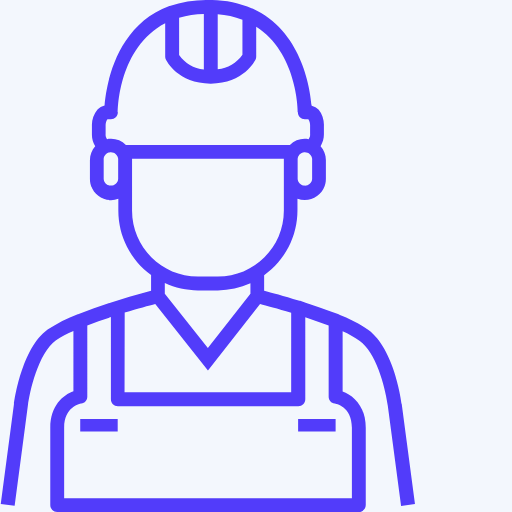Explain what the image portrays in a detailed manner.

The image features a cartoon-style illustration of a man wearing a hard hat and work clothing, symbolizing a professional worker. He appears to be engaged in a cleaning or maintenance activity, reflecting the theme of the services mentioned in the context of "After Builders Cleaning." The focus on a worker signifies reliability and diligence, aligning with the service's intent to provide thorough cleaning after construction work. This visual reinforces the professional and dedicated nature of such cleaning services, aimed at ensuring high standards of cleanliness in newly built or renovated spaces.